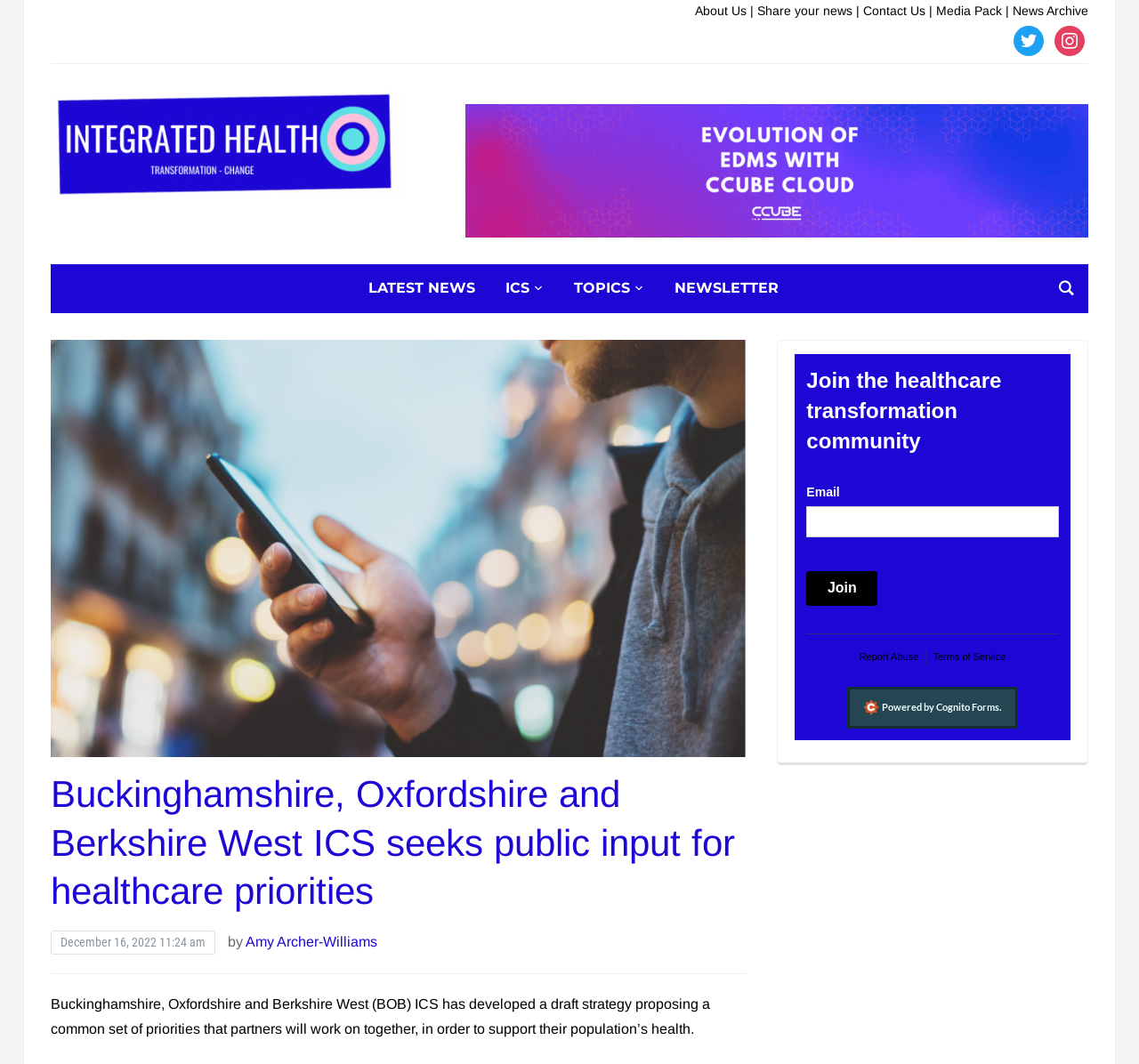Please locate the bounding box coordinates of the element that needs to be clicked to achieve the following instruction: "Check Twitter". The coordinates should be four float numbers between 0 and 1, i.e., [left, top, right, bottom].

[0.89, 0.031, 0.917, 0.044]